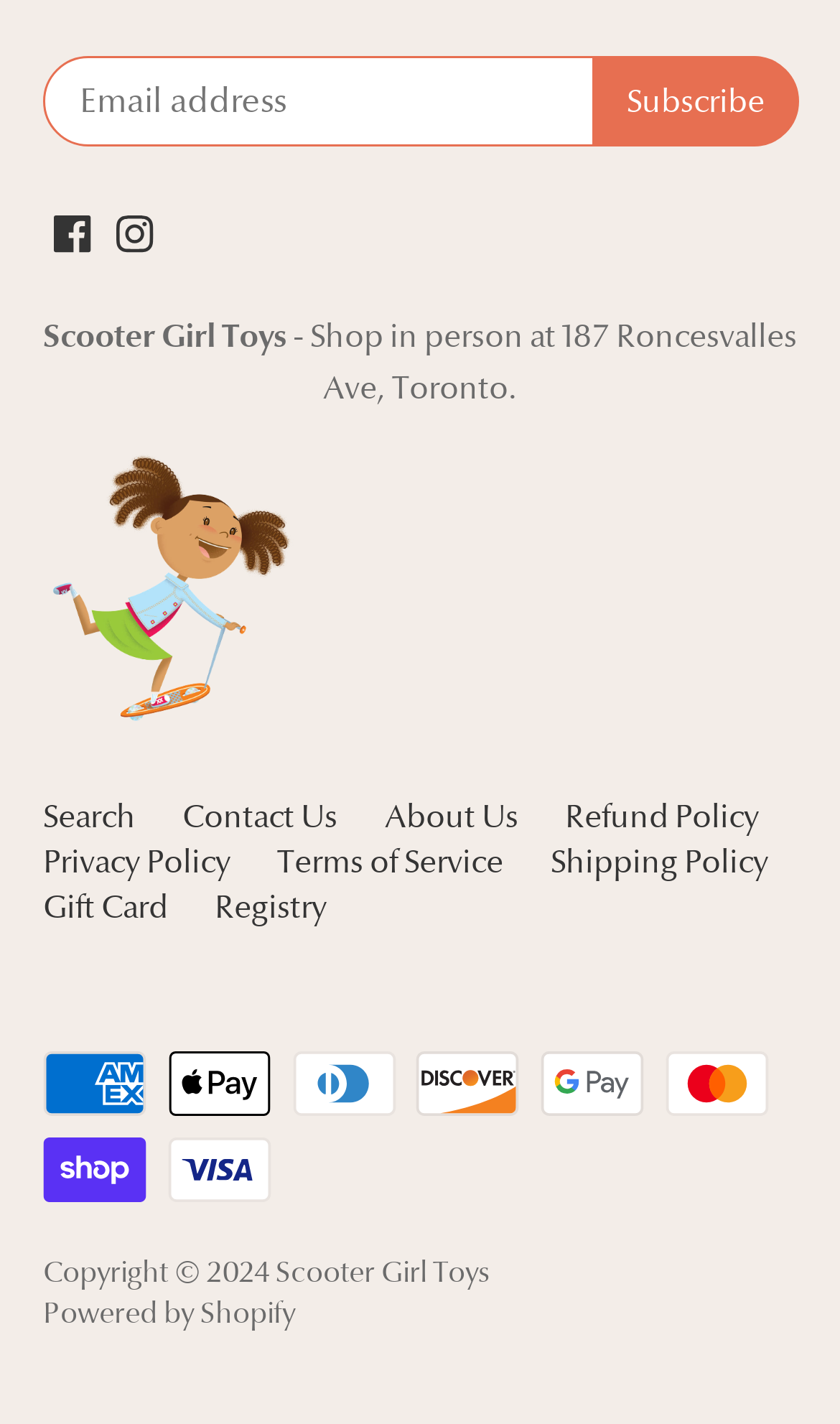Identify the bounding box coordinates for the region to click in order to carry out this instruction: "Subscribe to the newsletter". Provide the coordinates using four float numbers between 0 and 1, formatted as [left, top, right, bottom].

[0.705, 0.039, 0.951, 0.102]